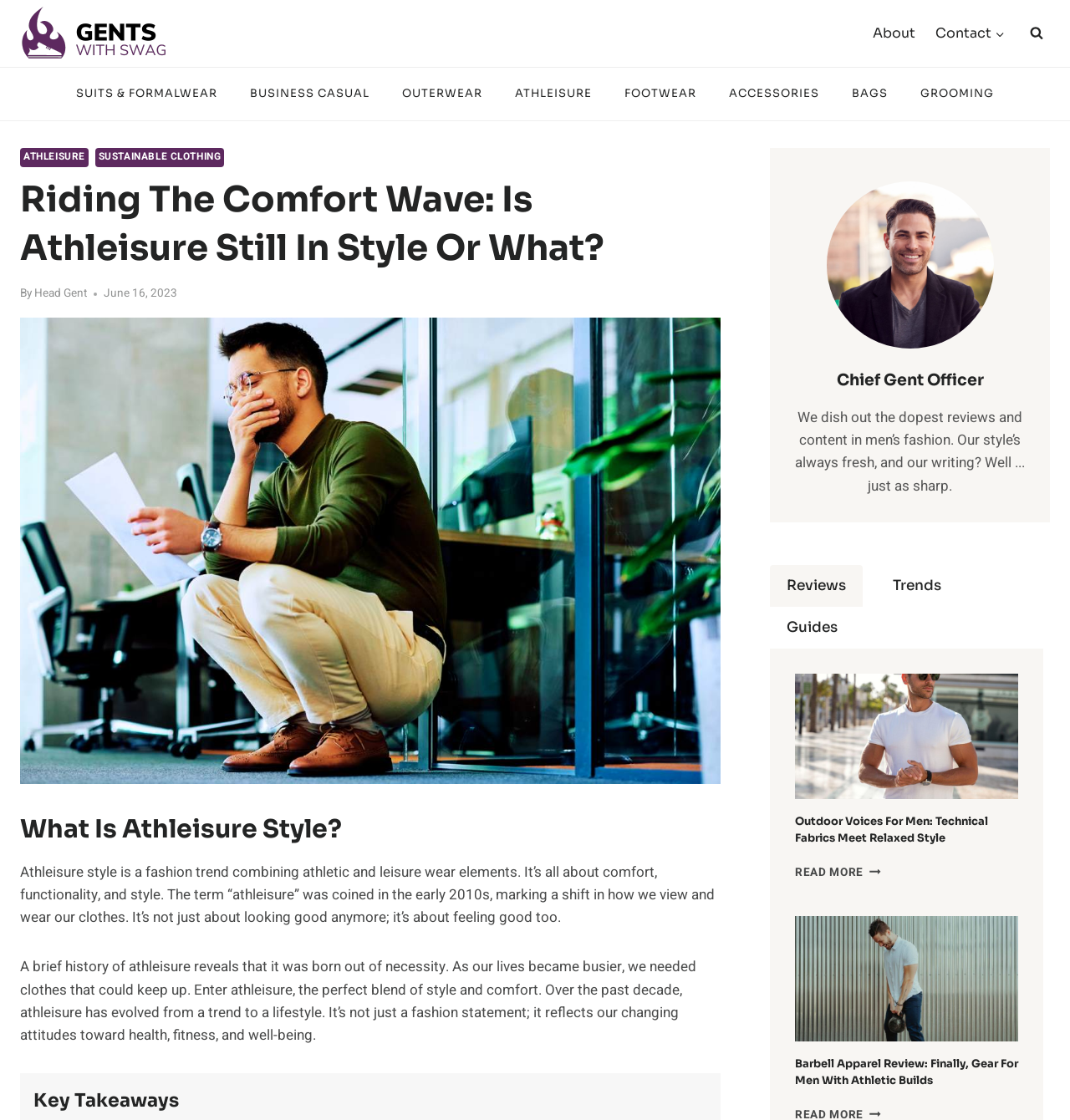Bounding box coordinates should be provided in the format (top-left x, top-left y, bottom-right x, bottom-right y) with all values between 0 and 1. Identify the bounding box for this UI element: Business Casual

[0.218, 0.075, 0.361, 0.093]